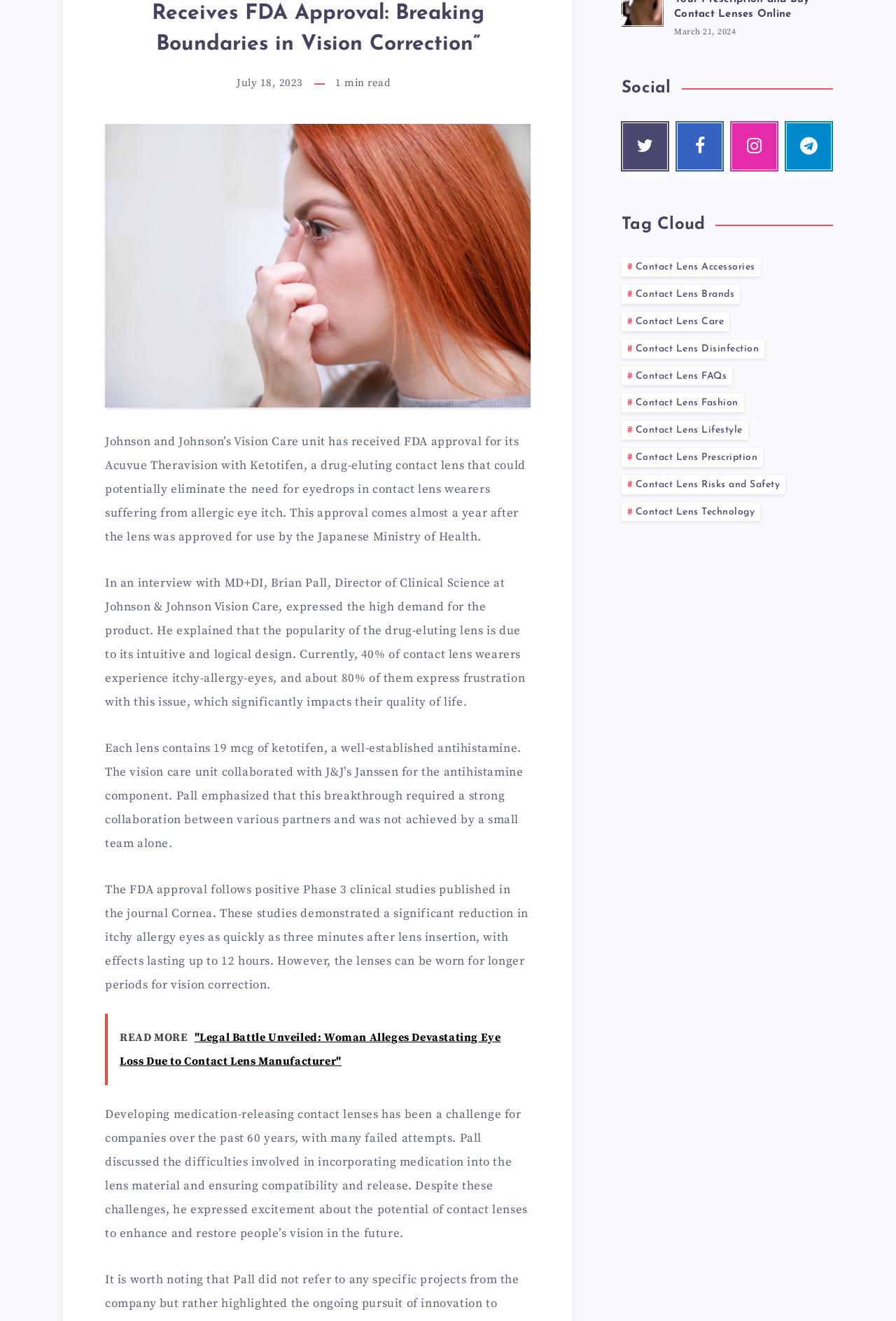Using floating point numbers between 0 and 1, provide the bounding box coordinates in the format (top-left x, top-left y, bottom-right x, bottom-right y). Locate the UI element described here: Contact Lens Prescription

[0.694, 0.339, 0.852, 0.353]